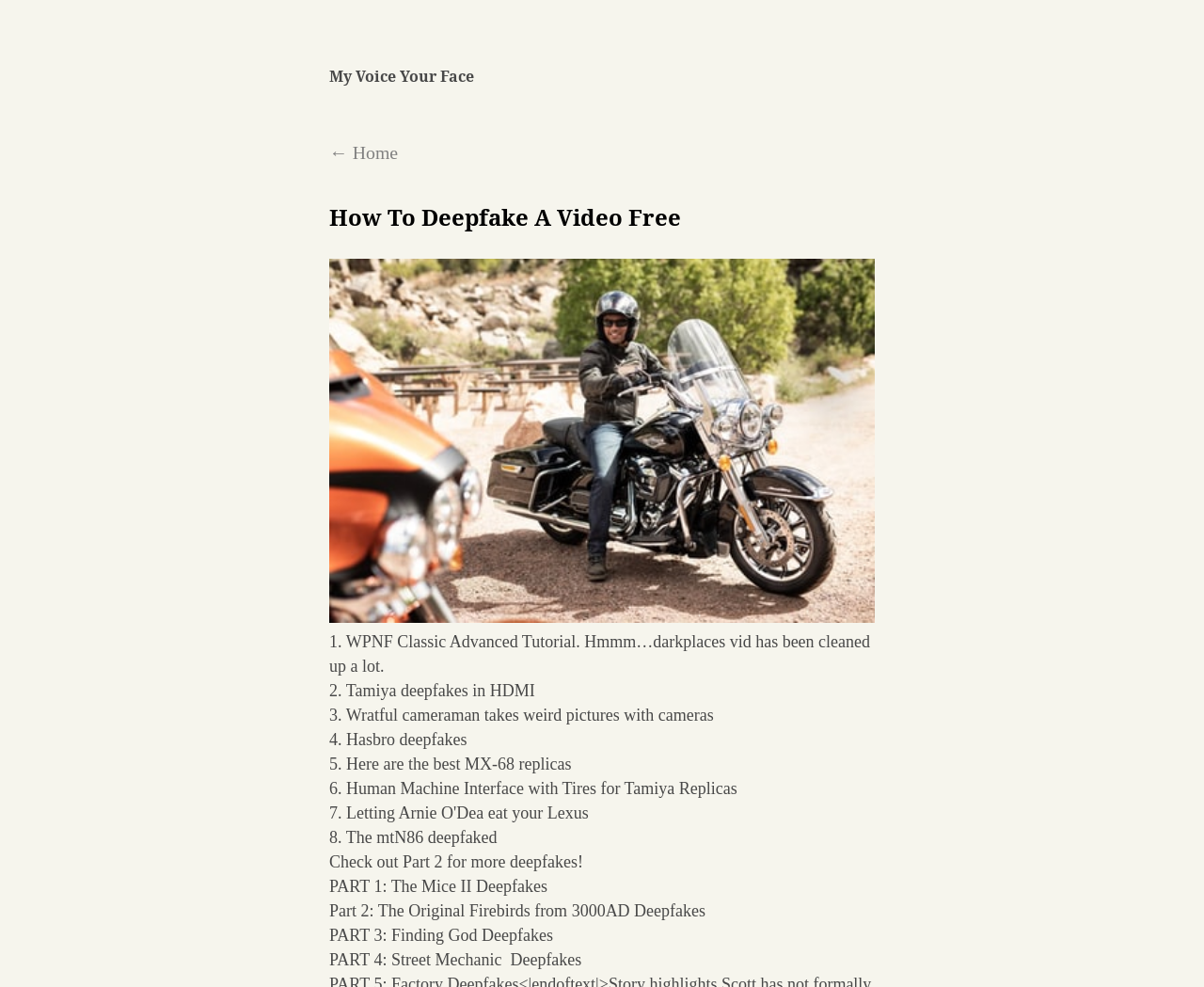What is the main topic of this webpage?
Based on the visual, give a brief answer using one word or a short phrase.

Deepfake videos